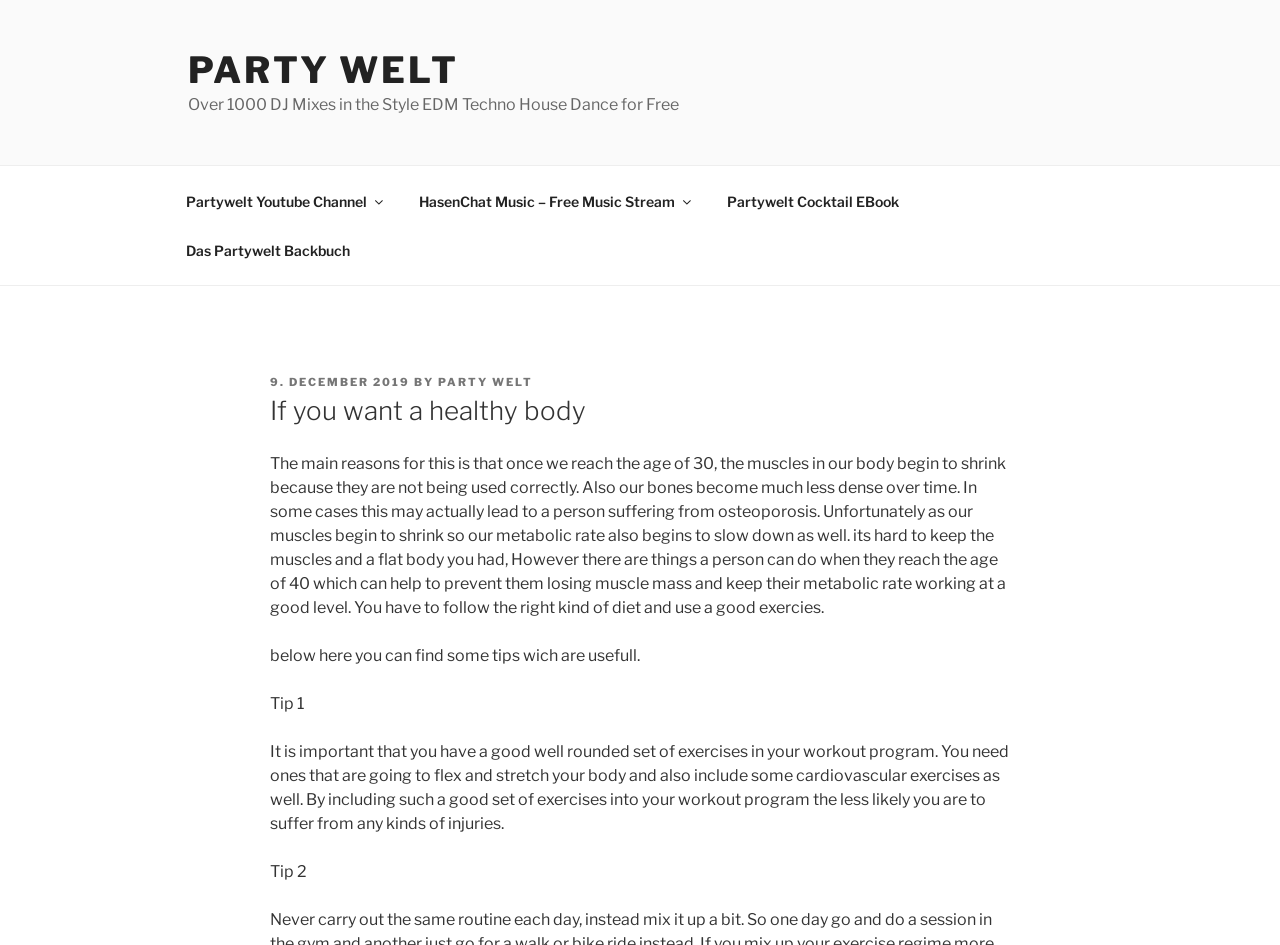Provide a brief response using a word or short phrase to this question:
What is the main reason for muscle shrinkage after 30?

Not using muscles correctly